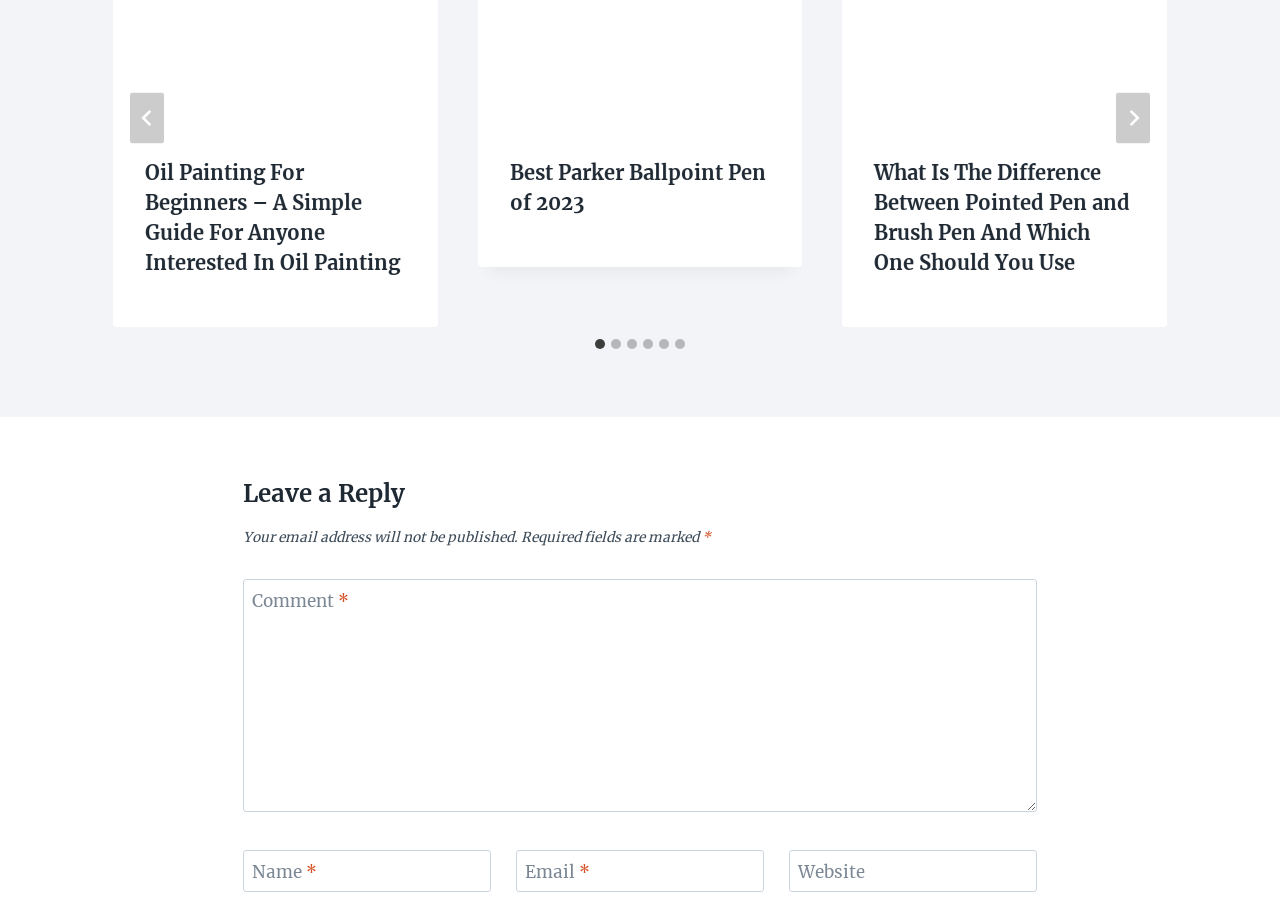Locate the bounding box coordinates of the clickable region necessary to complete the following instruction: "Click the 'Go to last slide' button". Provide the coordinates in the format of four float numbers between 0 and 1, i.e., [left, top, right, bottom].

[0.102, 0.102, 0.128, 0.158]